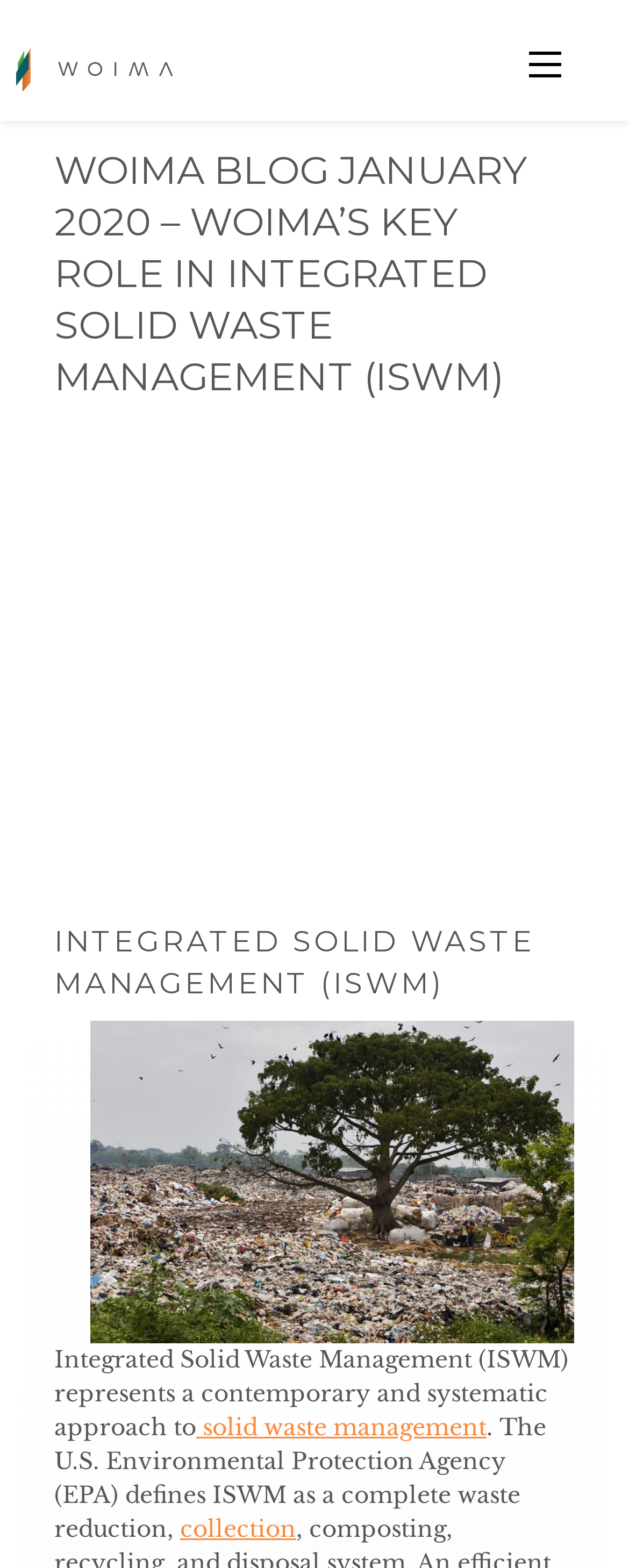Find the bounding box of the web element that fits this description: "solid waste management".

[0.312, 0.901, 0.773, 0.919]